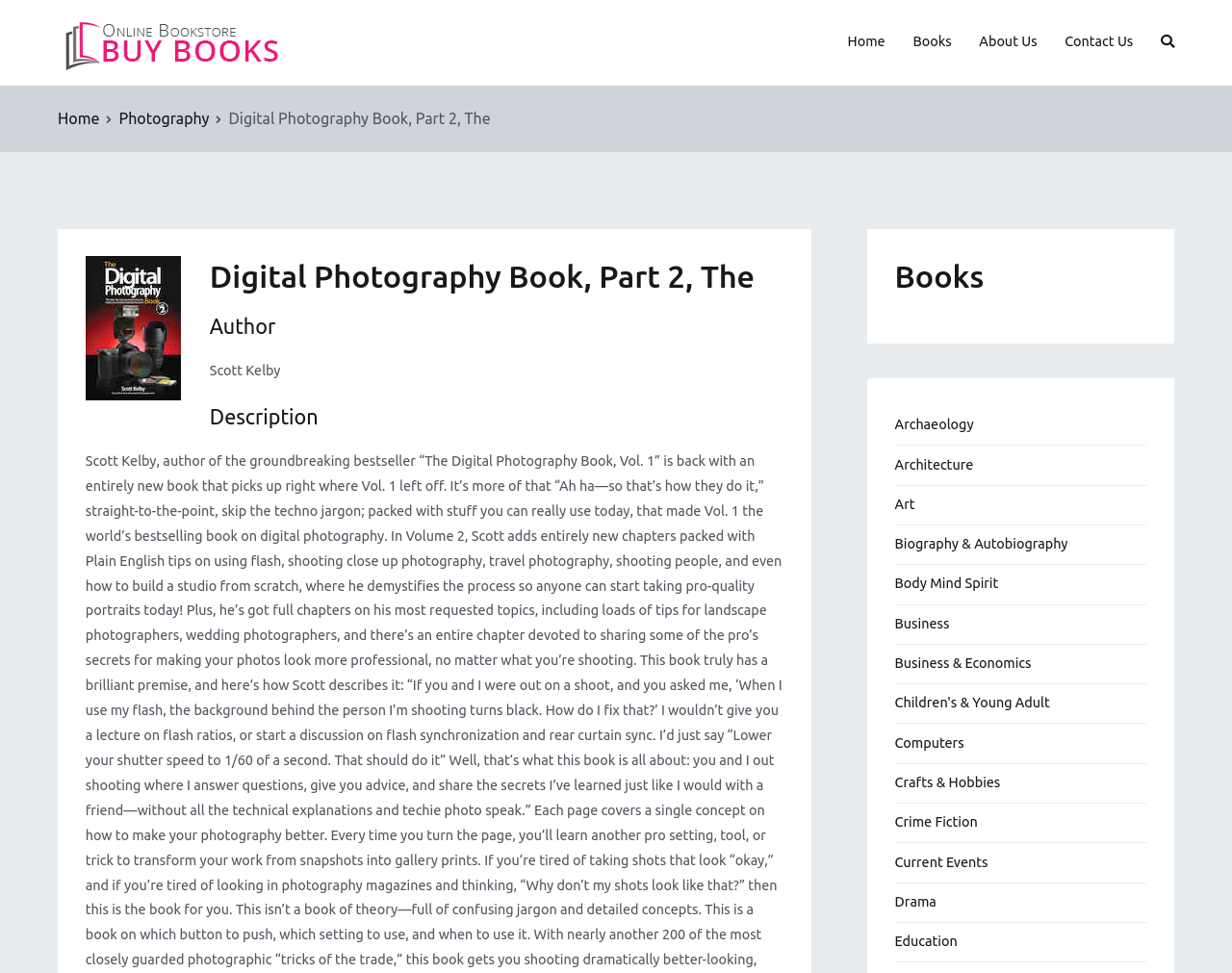Provide a brief response to the question below using one word or phrase:
Is there a link to the home page?

Yes